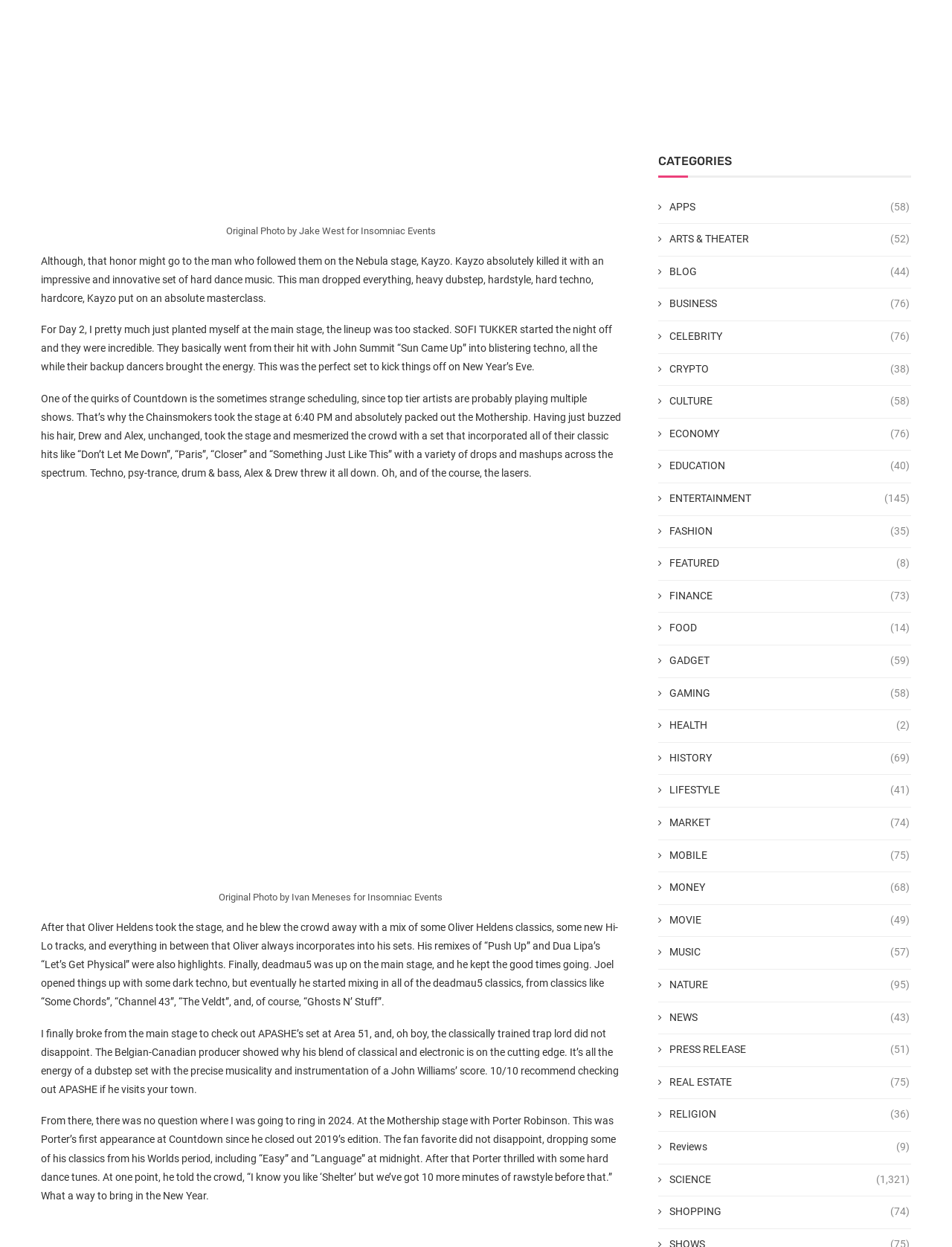How many categories are listed on the webpage?
Using the visual information from the image, give a one-word or short-phrase answer.

29